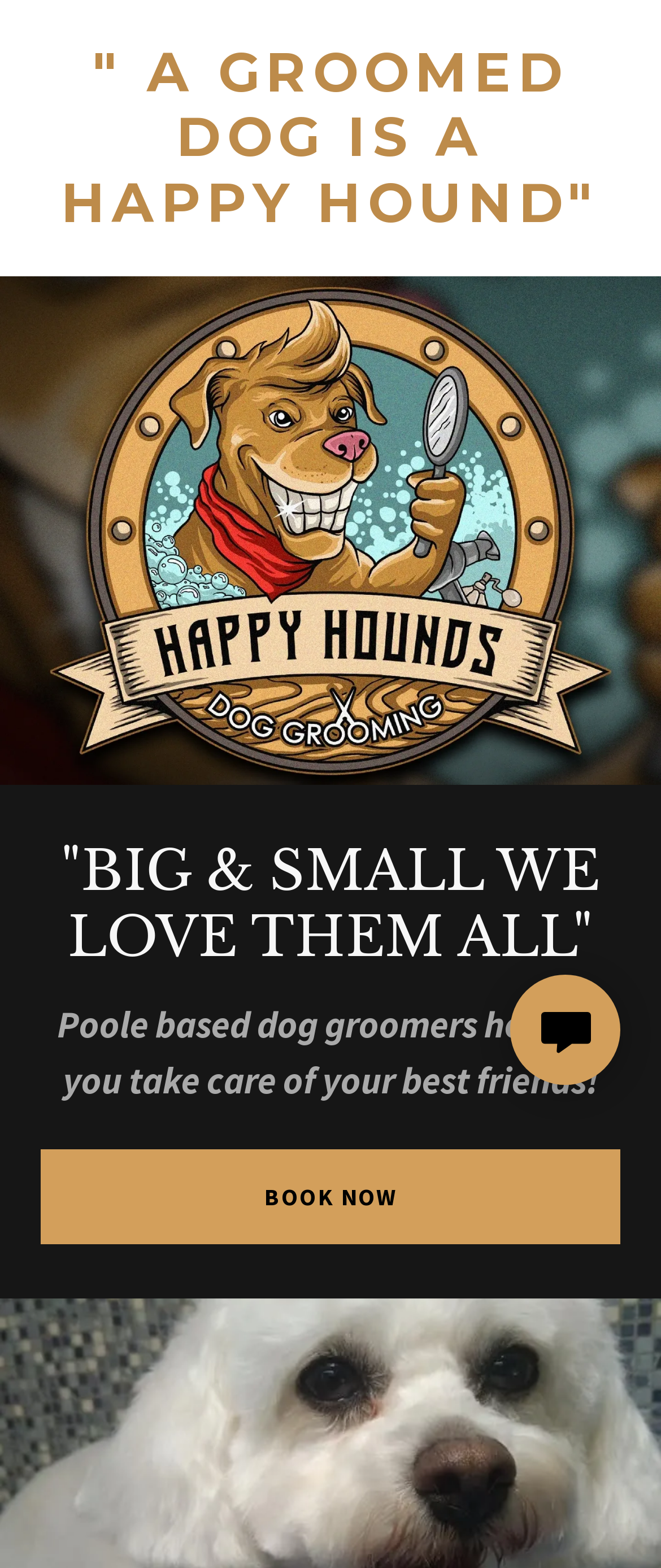Give a one-word or short phrase answer to this question: 
What is the profession of the owners?

Dog groomers